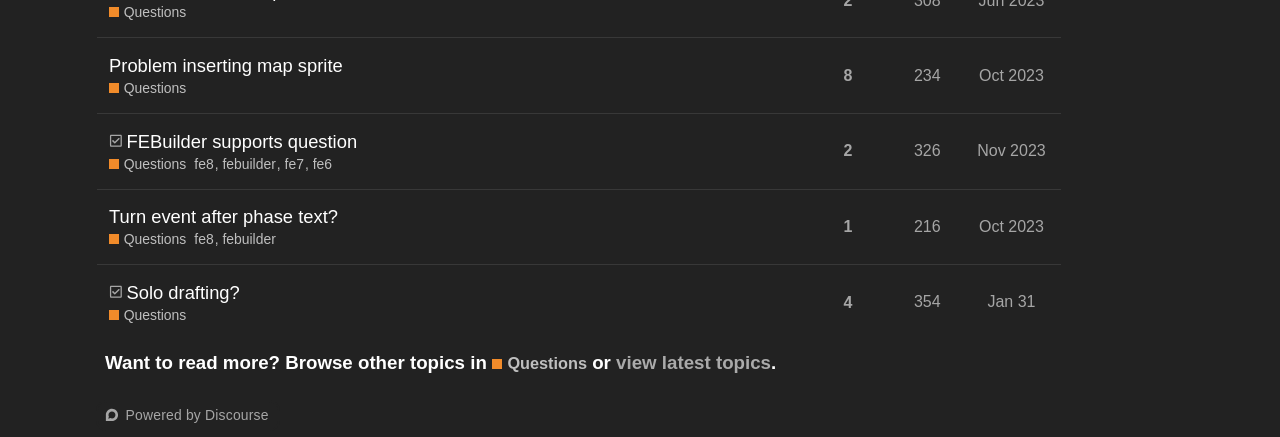What is the date of the topic 'Solo drafting?'?
From the details in the image, provide a complete and detailed answer to the question.

I found the date by looking at the gridcell containing the text 'Jan 31' and the corresponding heading 'Solo drafting?'.